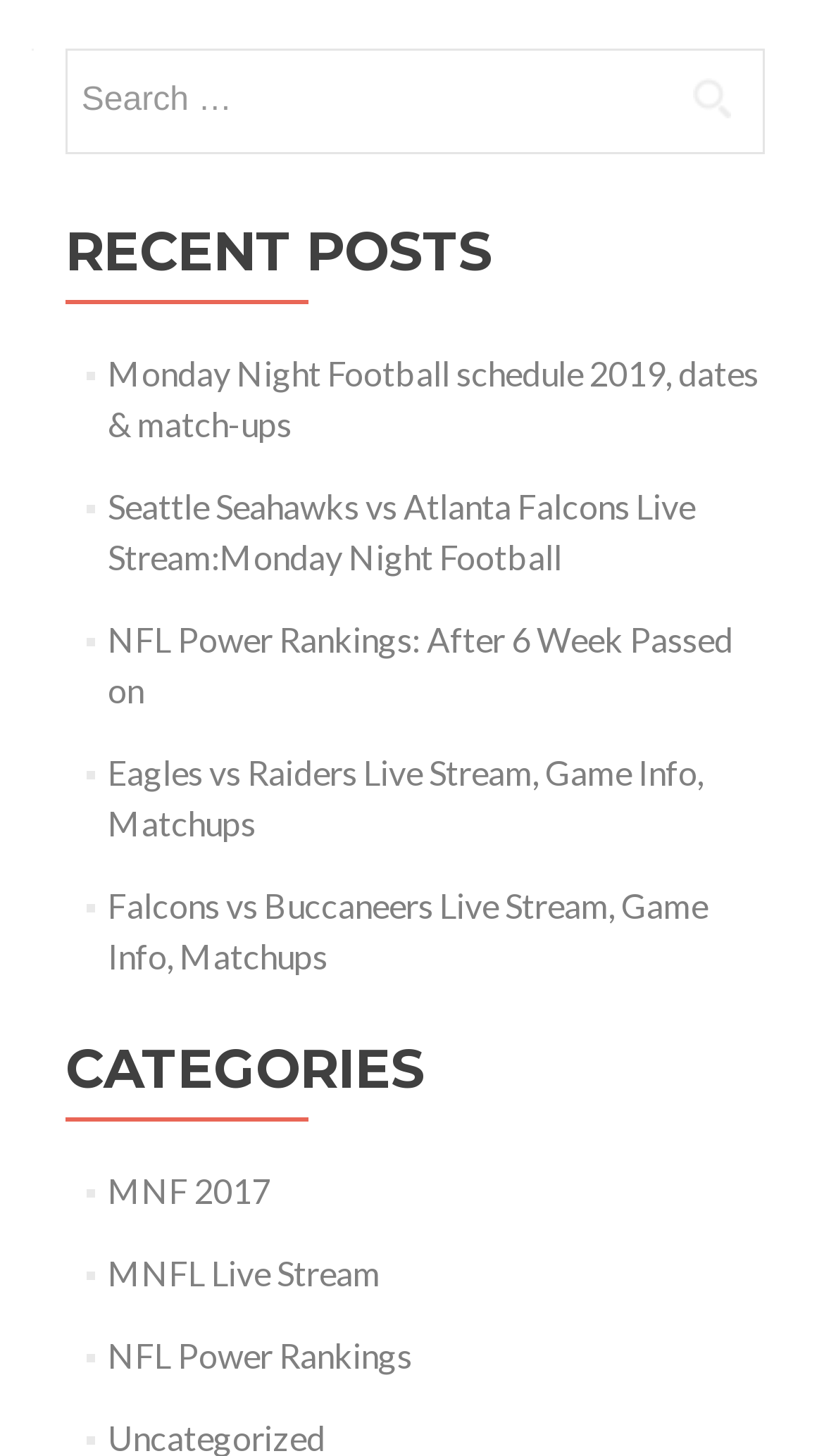What is the text on the search button?
Please look at the screenshot and answer using one word or phrase.

Search